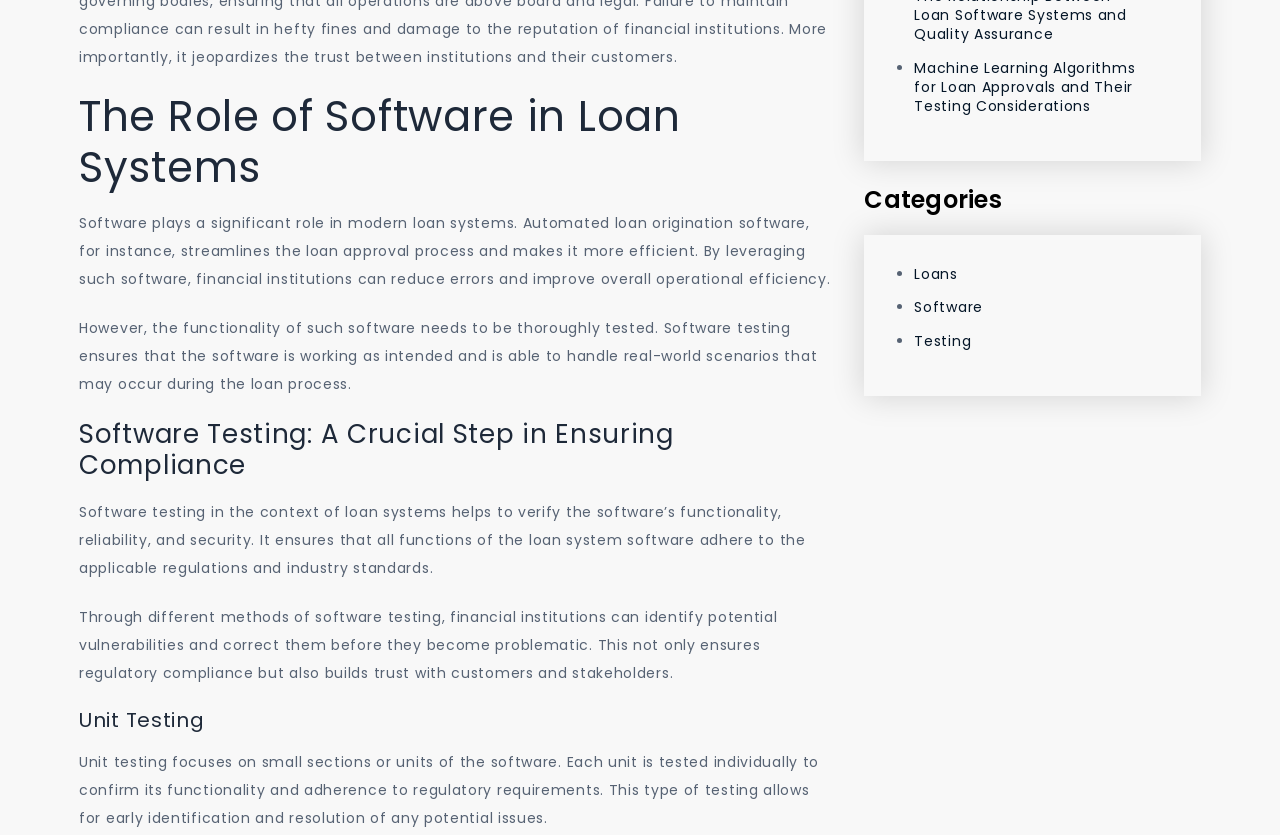Identify the bounding box for the UI element described as: "Software". The coordinates should be four float numbers between 0 and 1, i.e., [left, top, right, bottom].

[0.714, 0.356, 0.768, 0.38]